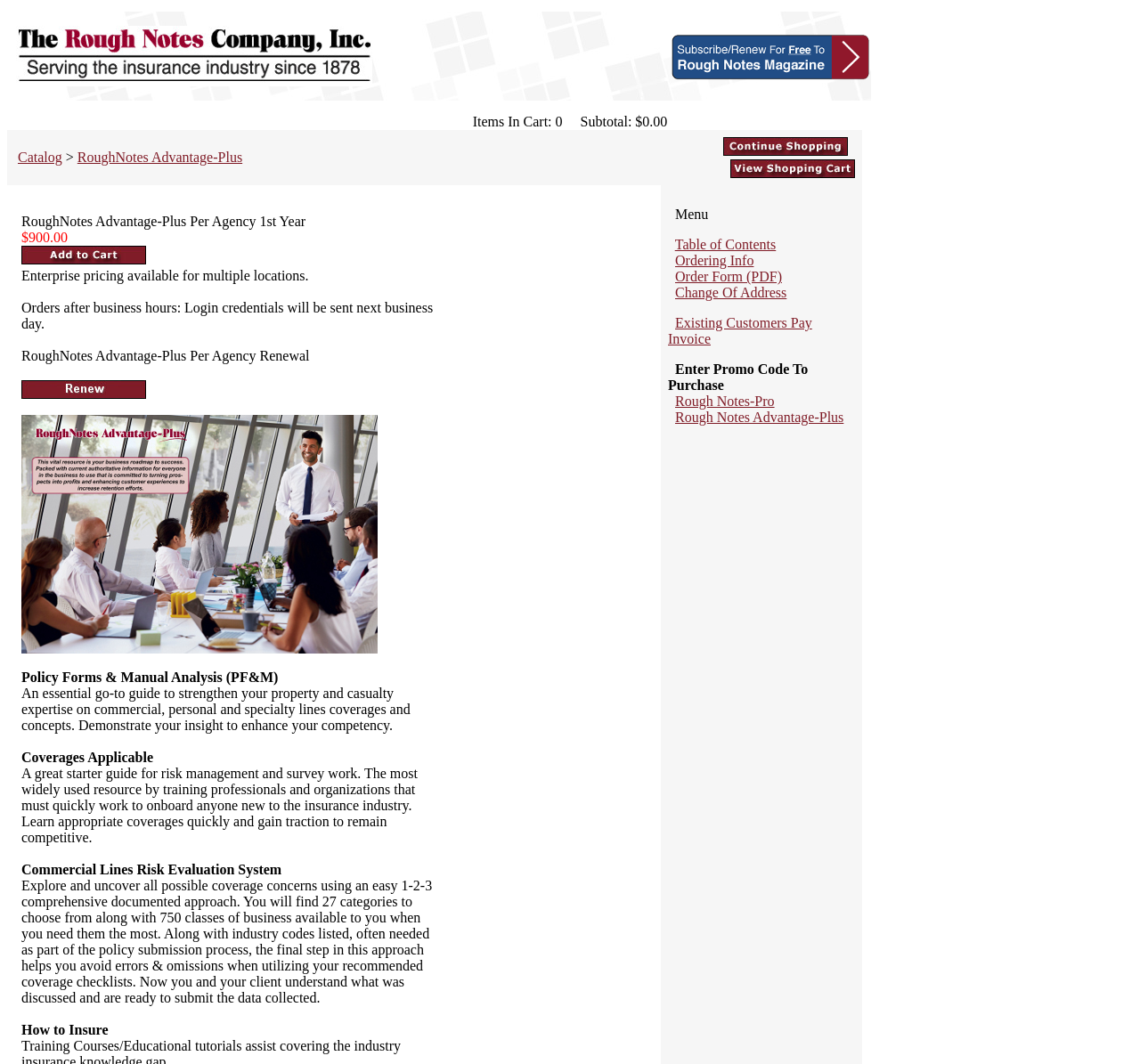Determine the bounding box coordinates for the area that needs to be clicked to fulfill this task: "Order form in PDF". The coordinates must be given as four float numbers between 0 and 1, i.e., [left, top, right, bottom].

[0.592, 0.253, 0.686, 0.267]